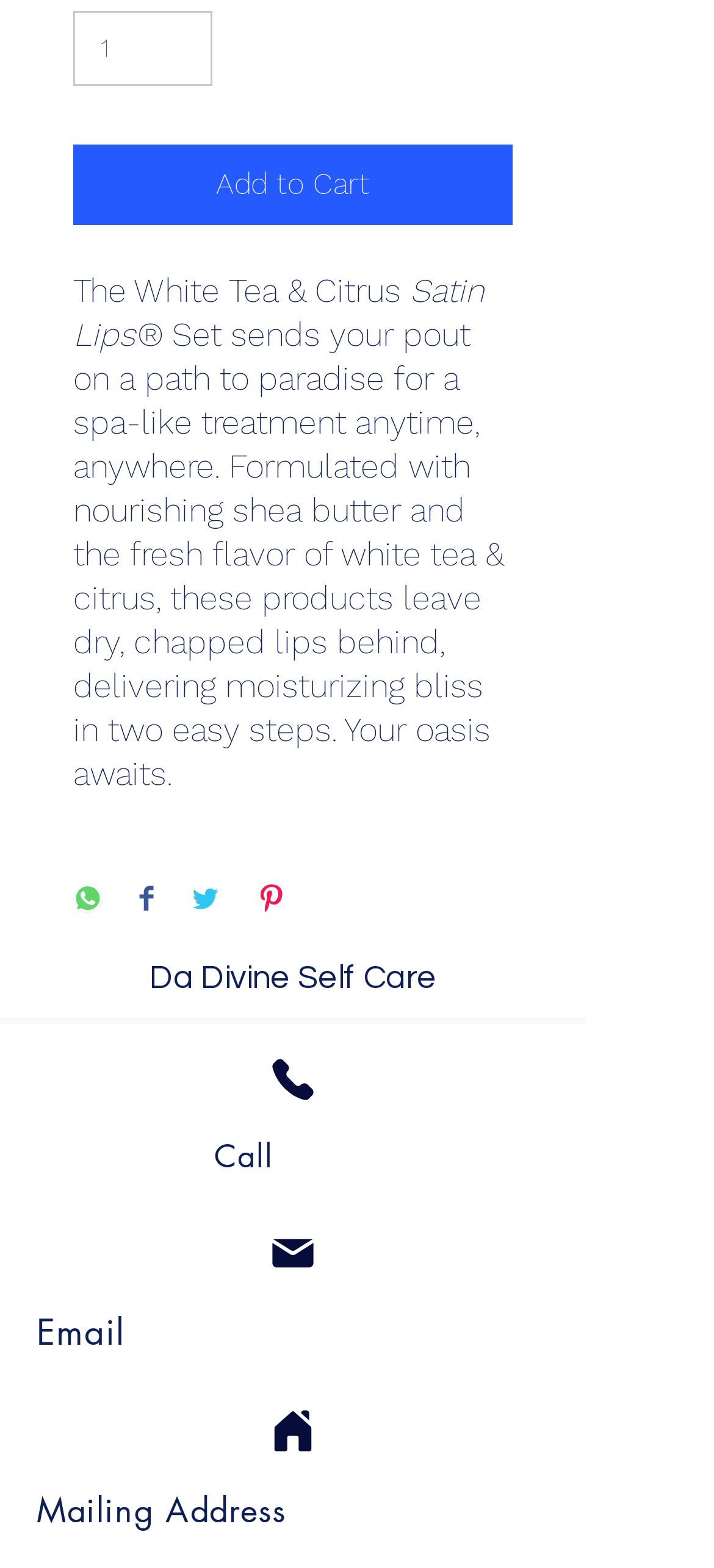Please locate the bounding box coordinates of the element that should be clicked to complete the given instruction: "Add to cart".

[0.103, 0.092, 0.718, 0.143]